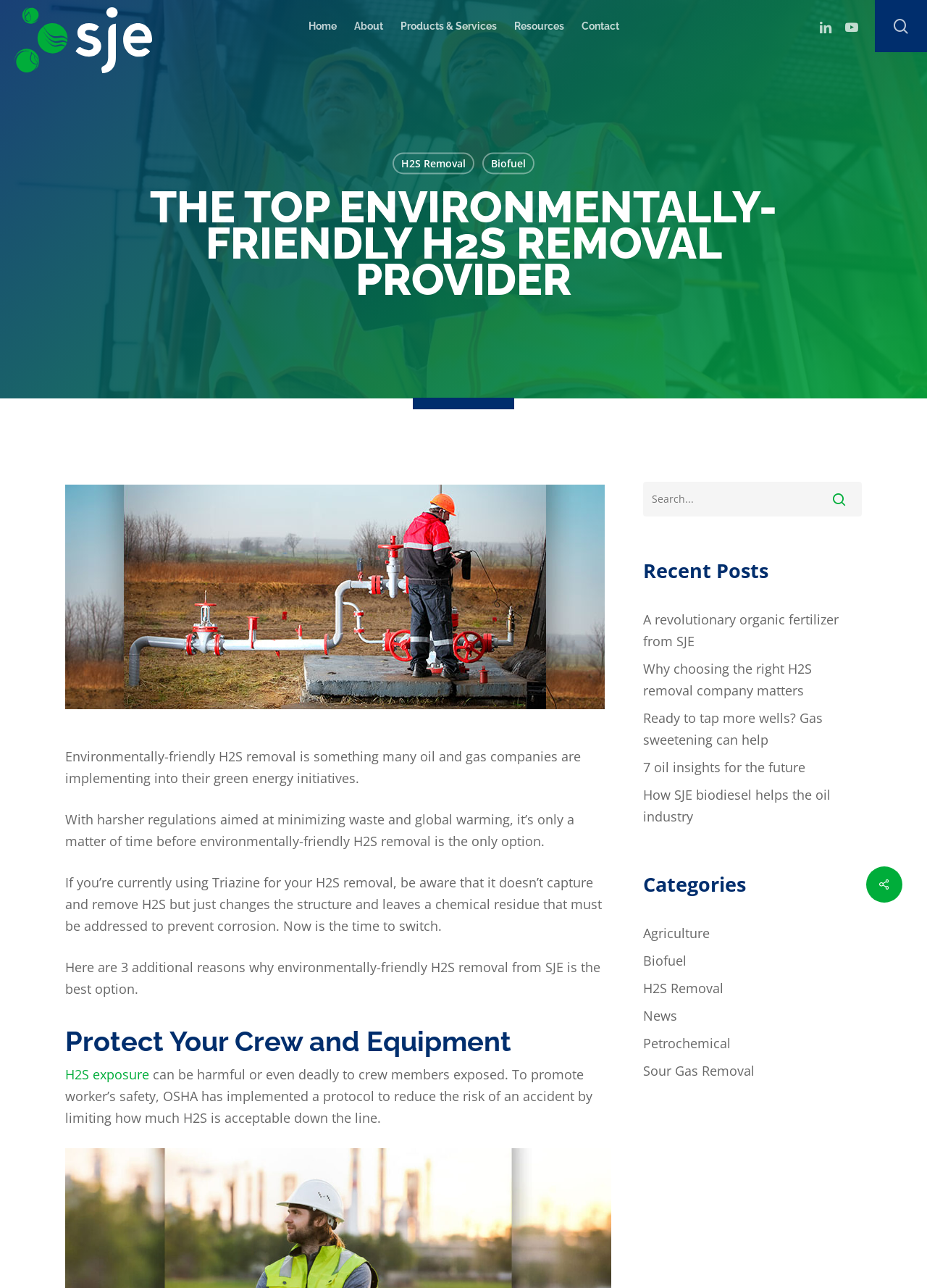Using floating point numbers between 0 and 1, provide the bounding box coordinates in the format (top-left x, top-left y, bottom-right x, bottom-right y). Locate the UI element described here: frontdesk@alamancecommunityschool.net

None